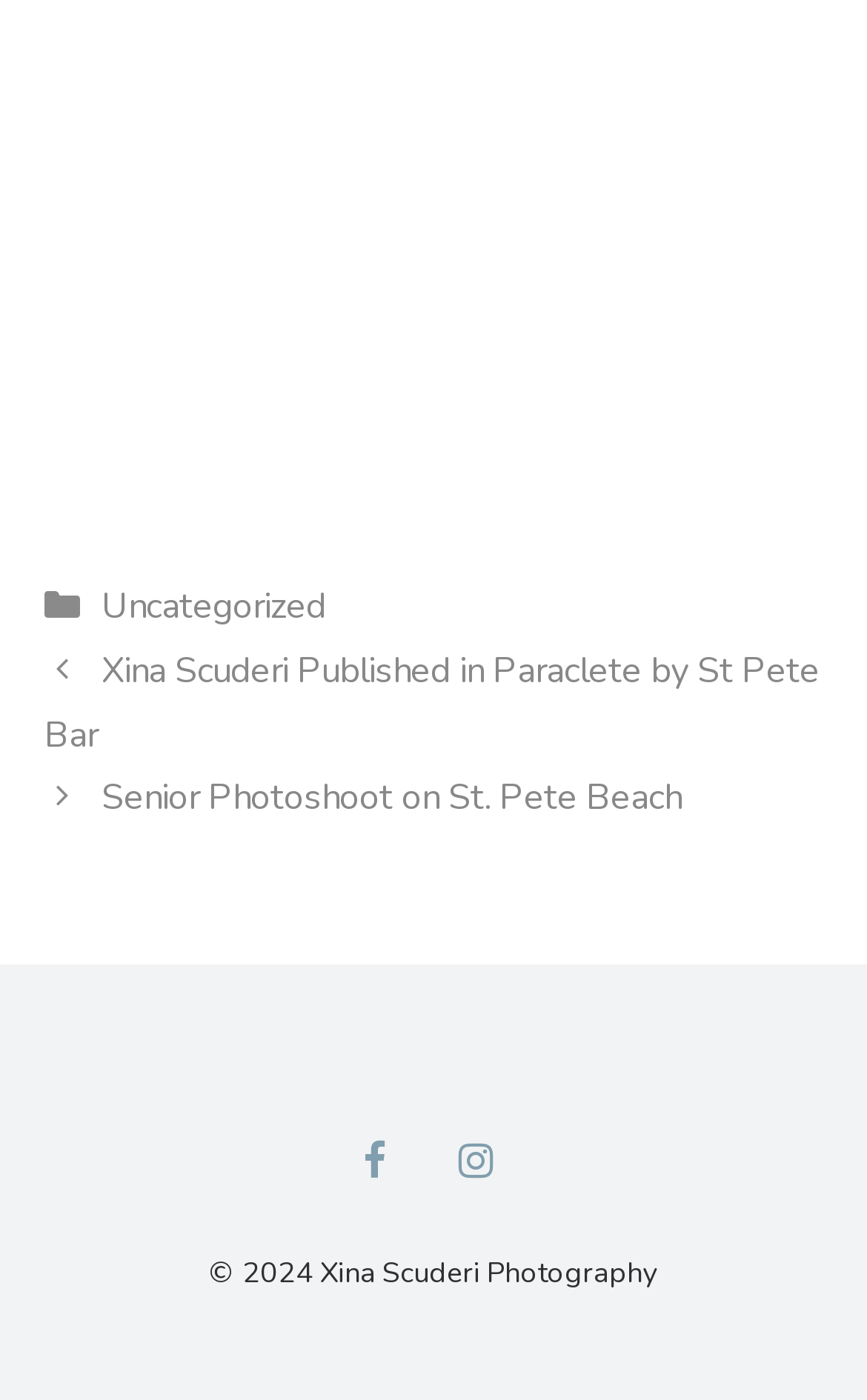Please give a concise answer to this question using a single word or phrase: 
How many social media links are available?

2